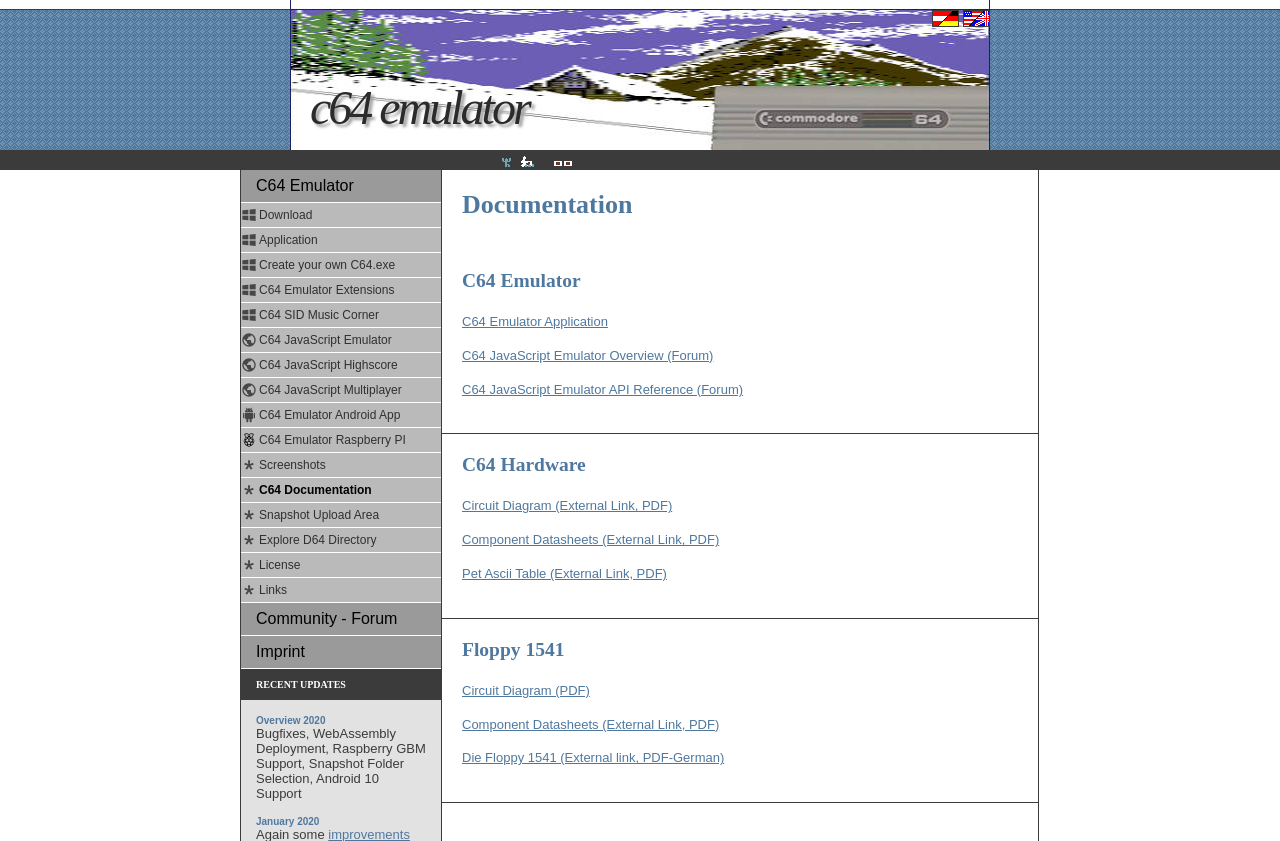What is the language of the 'Die Floppy 1541' link?
Give a detailed and exhaustive answer to the question.

After analyzing the webpage content, I found that the 'Die Floppy 1541' link is in German, which is indicated by the '(External link, PDF-German)' description.